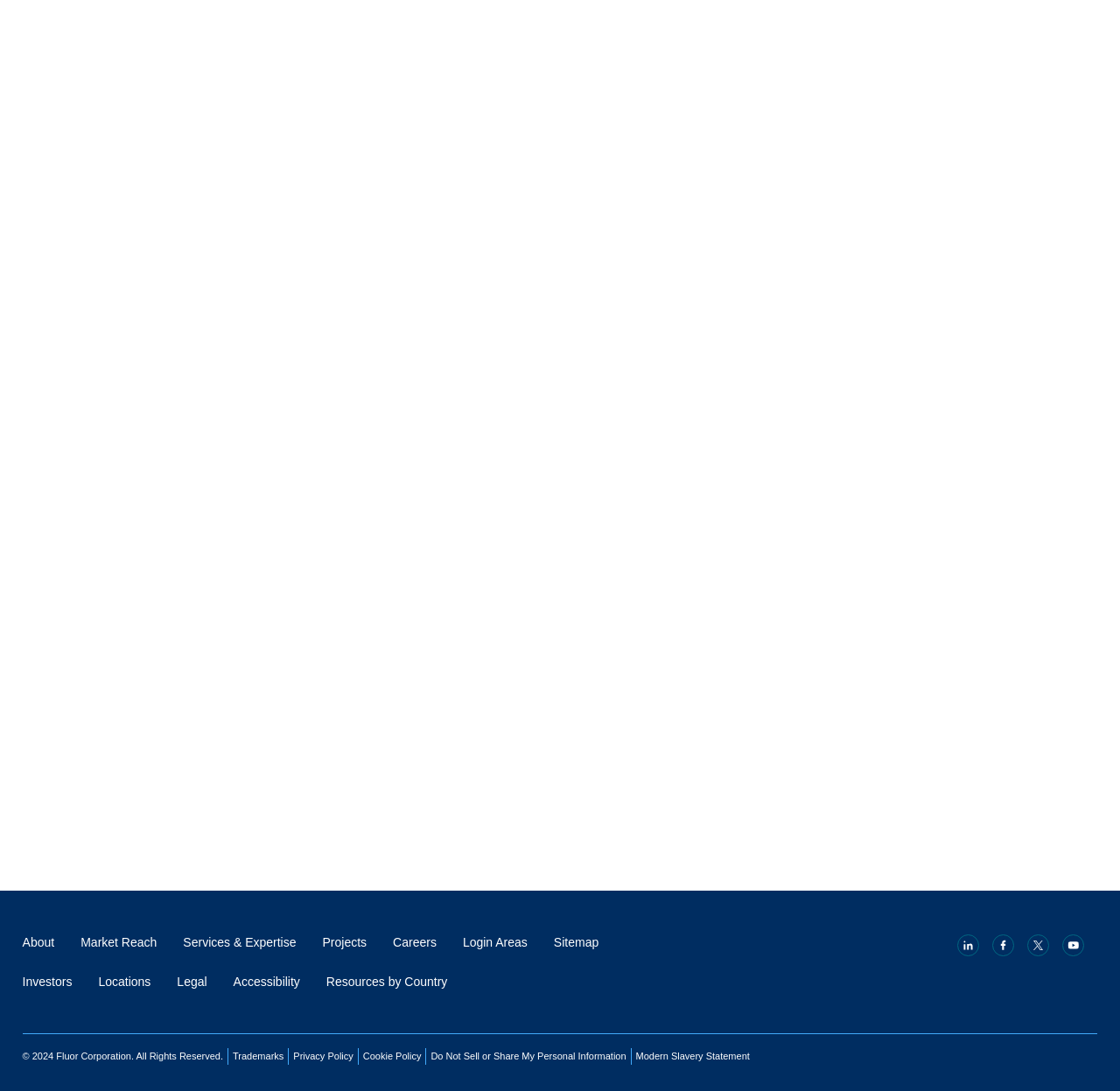Determine the bounding box coordinates of the region that needs to be clicked to achieve the task: "view Projects".

[0.288, 0.858, 0.327, 0.87]